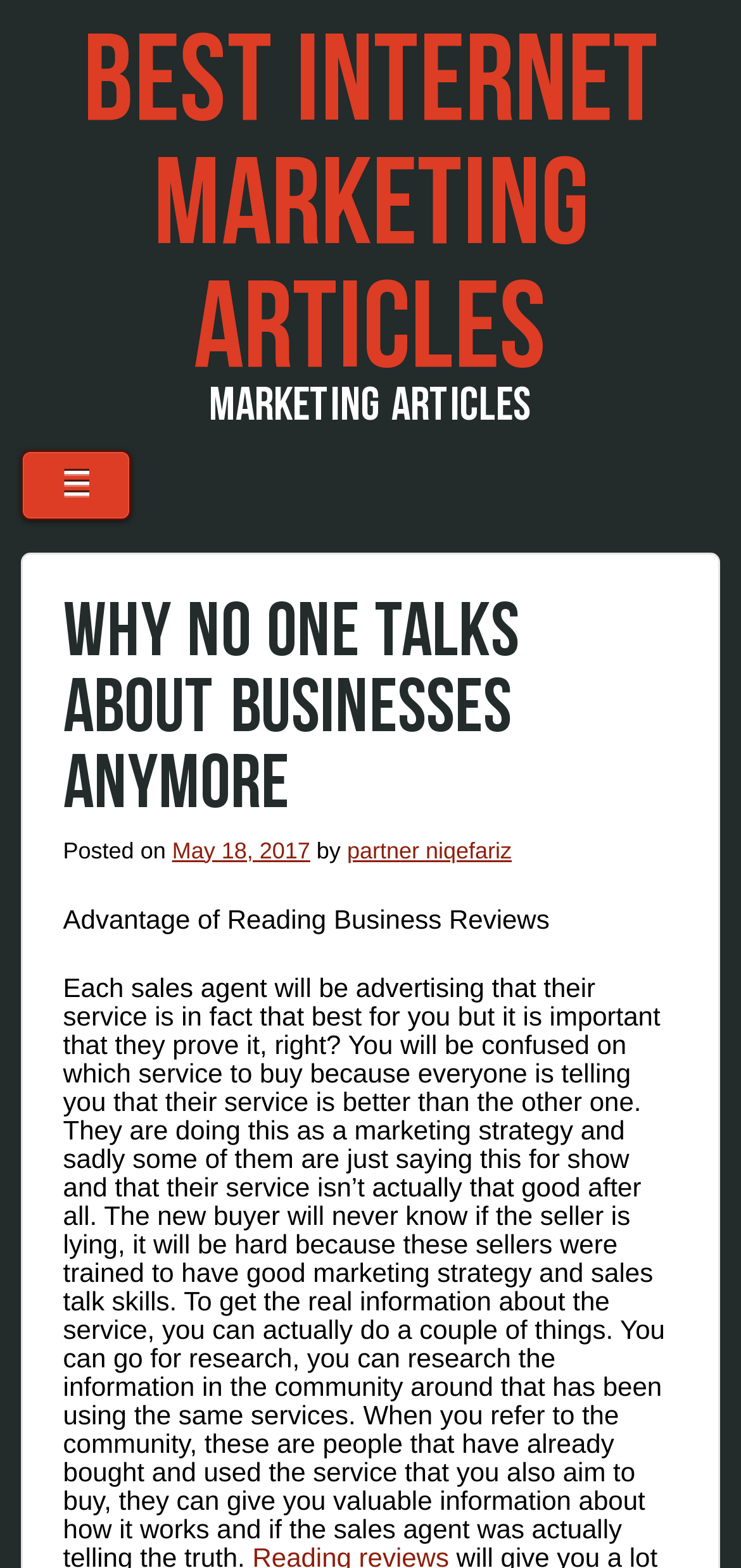What is the topic of the article?
Answer the question with a single word or phrase derived from the image.

Businesses